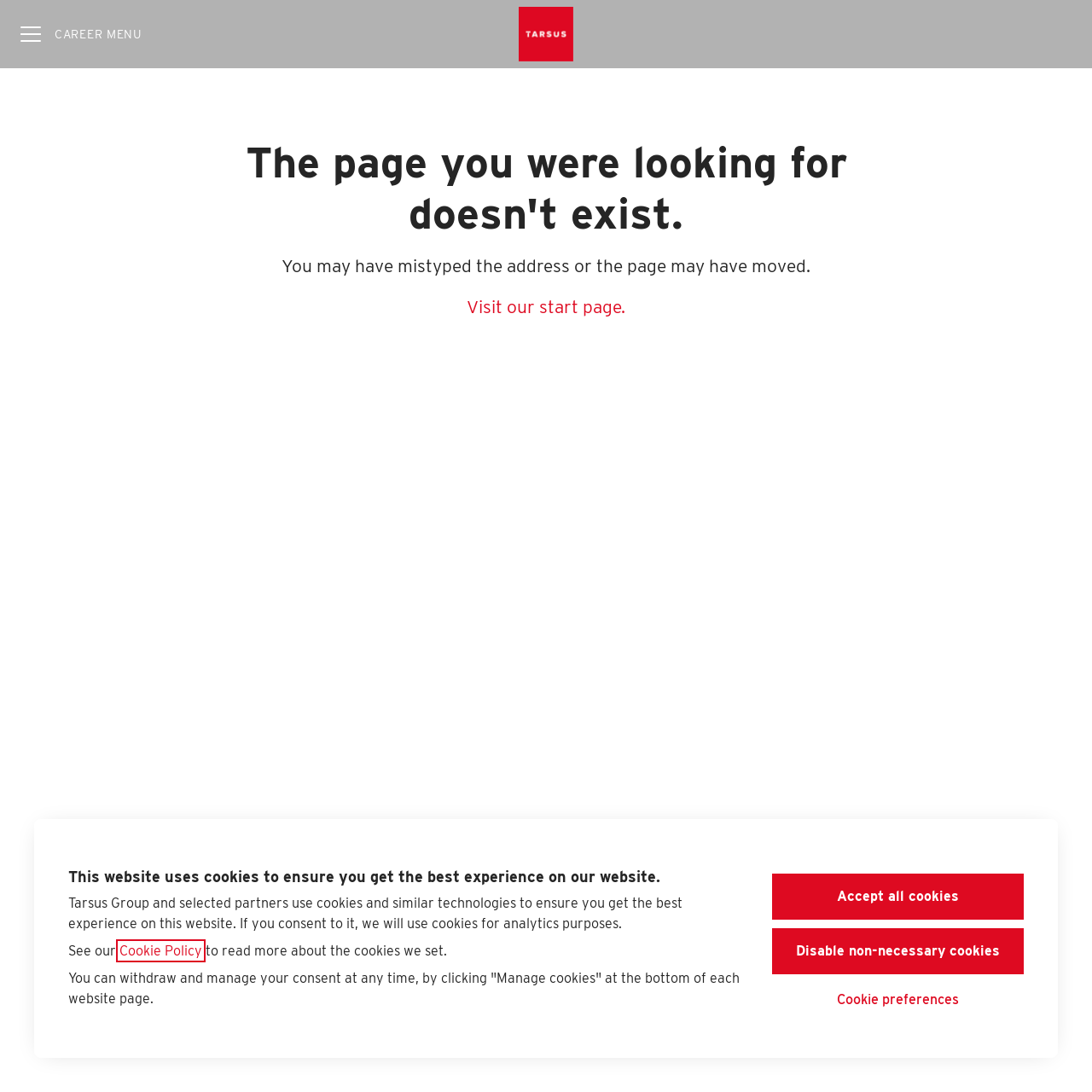Where can the user go instead?
Answer the question based on the image using a single word or a brief phrase.

Start page